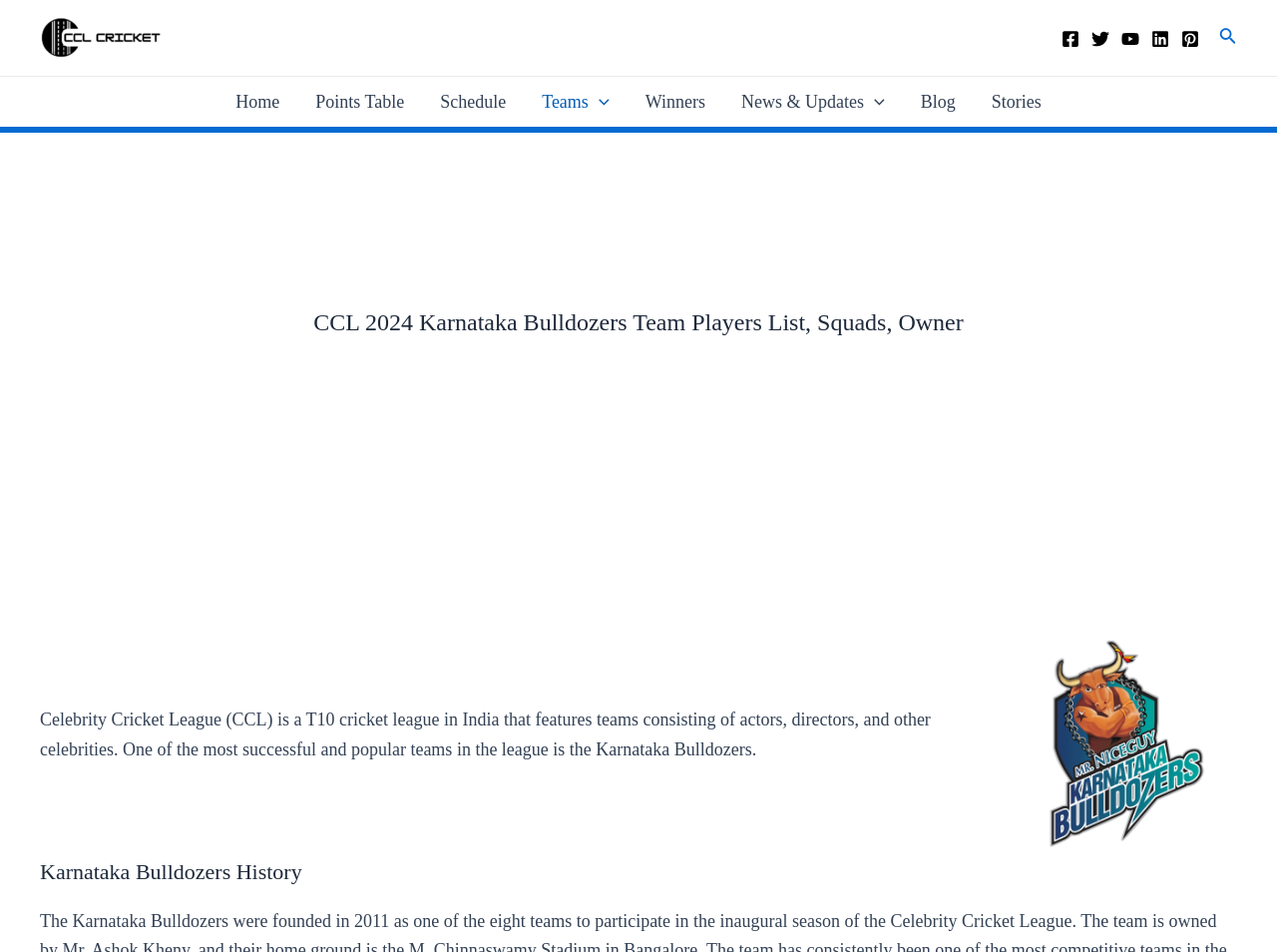Can you find the bounding box coordinates for the element to click on to achieve the instruction: "view archives for February 2024"?

None